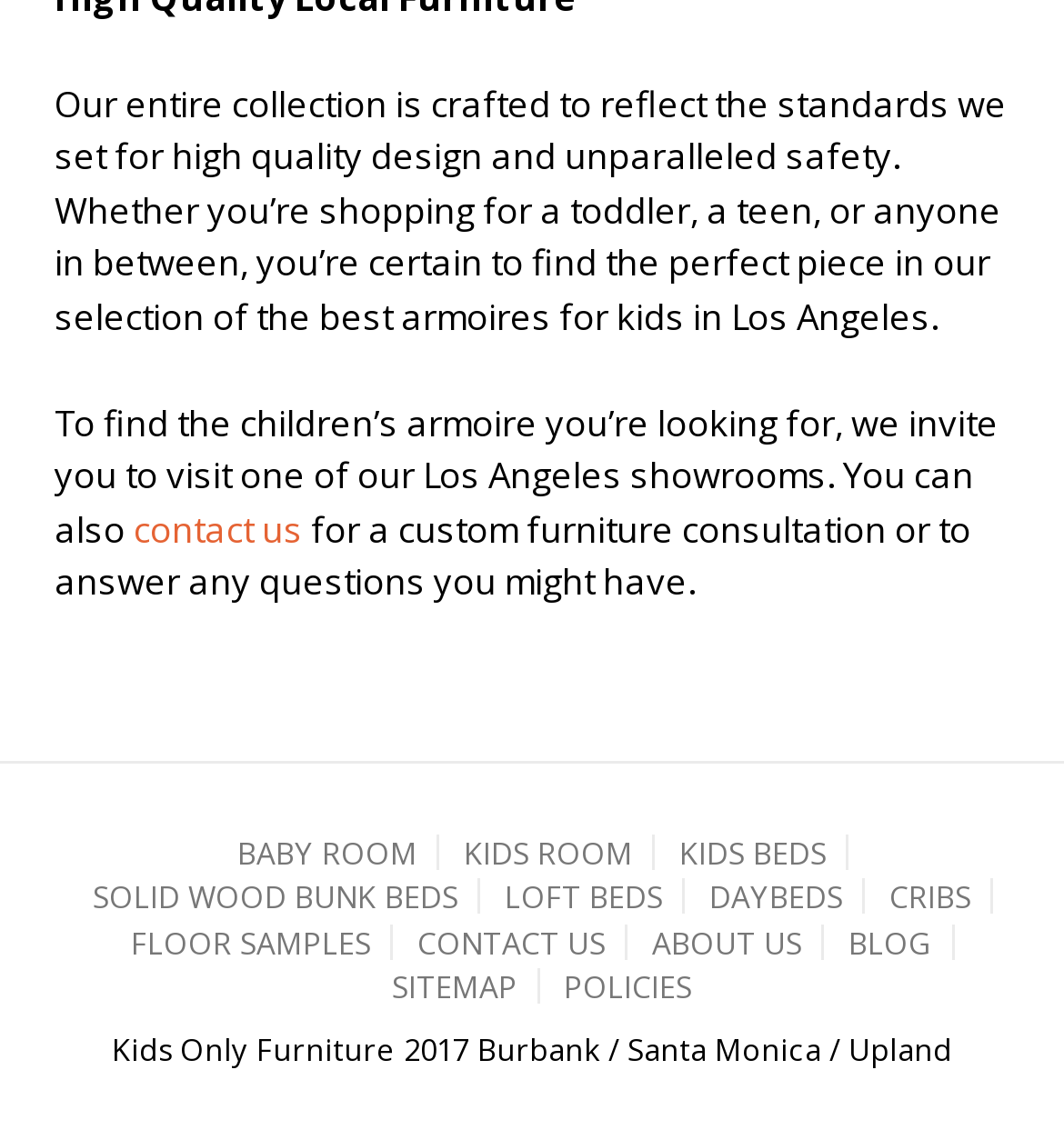Please specify the bounding box coordinates of the clickable region to carry out the following instruction: "Learn more about 'SOLID WOOD BUNK BEDS'". The coordinates should be four float numbers between 0 and 1, in the format [left, top, right, bottom].

[0.069, 0.771, 0.449, 0.802]